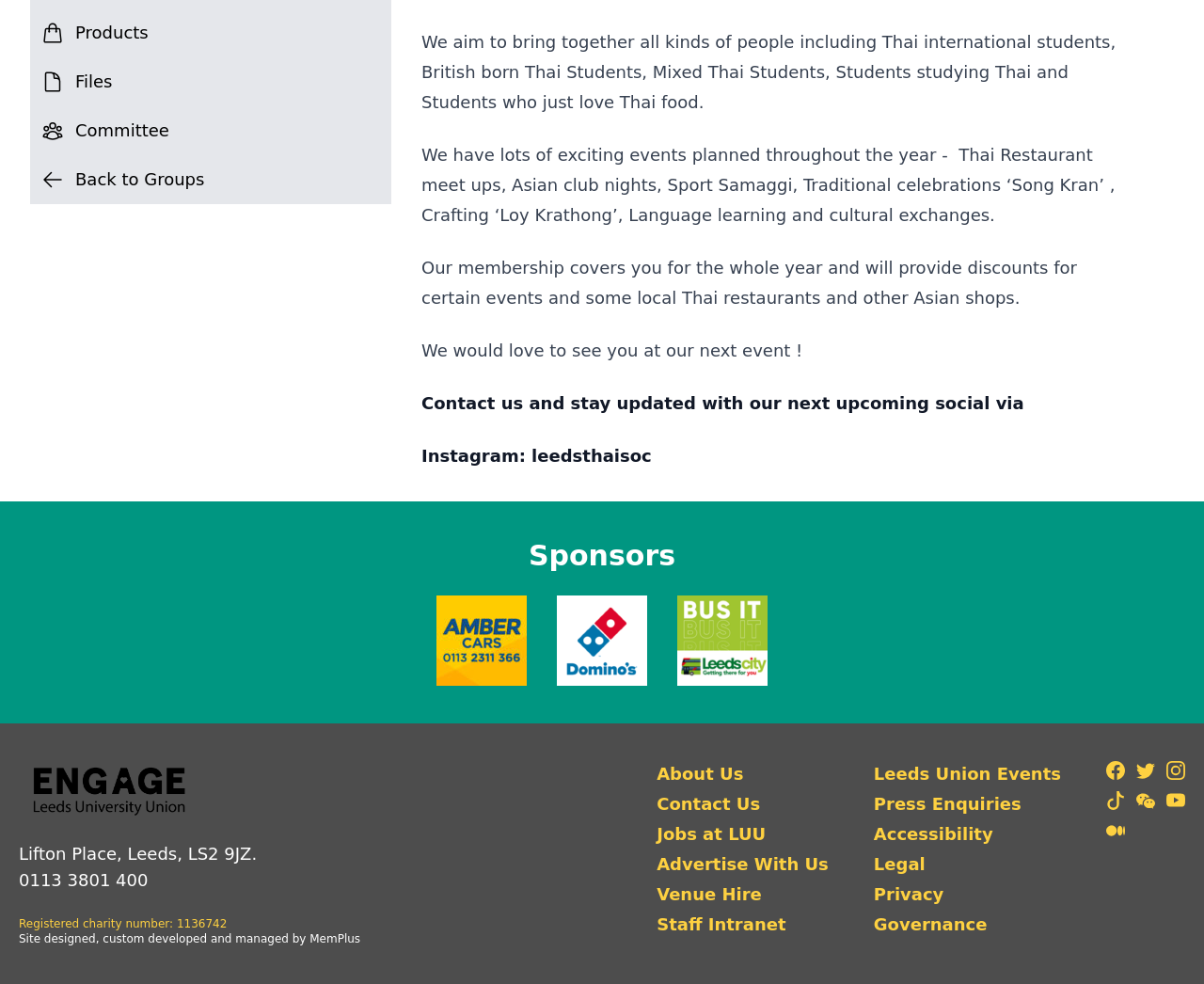Determine the bounding box coordinates of the UI element described by: "alt="Sponsor"".

[0.562, 0.605, 0.637, 0.697]